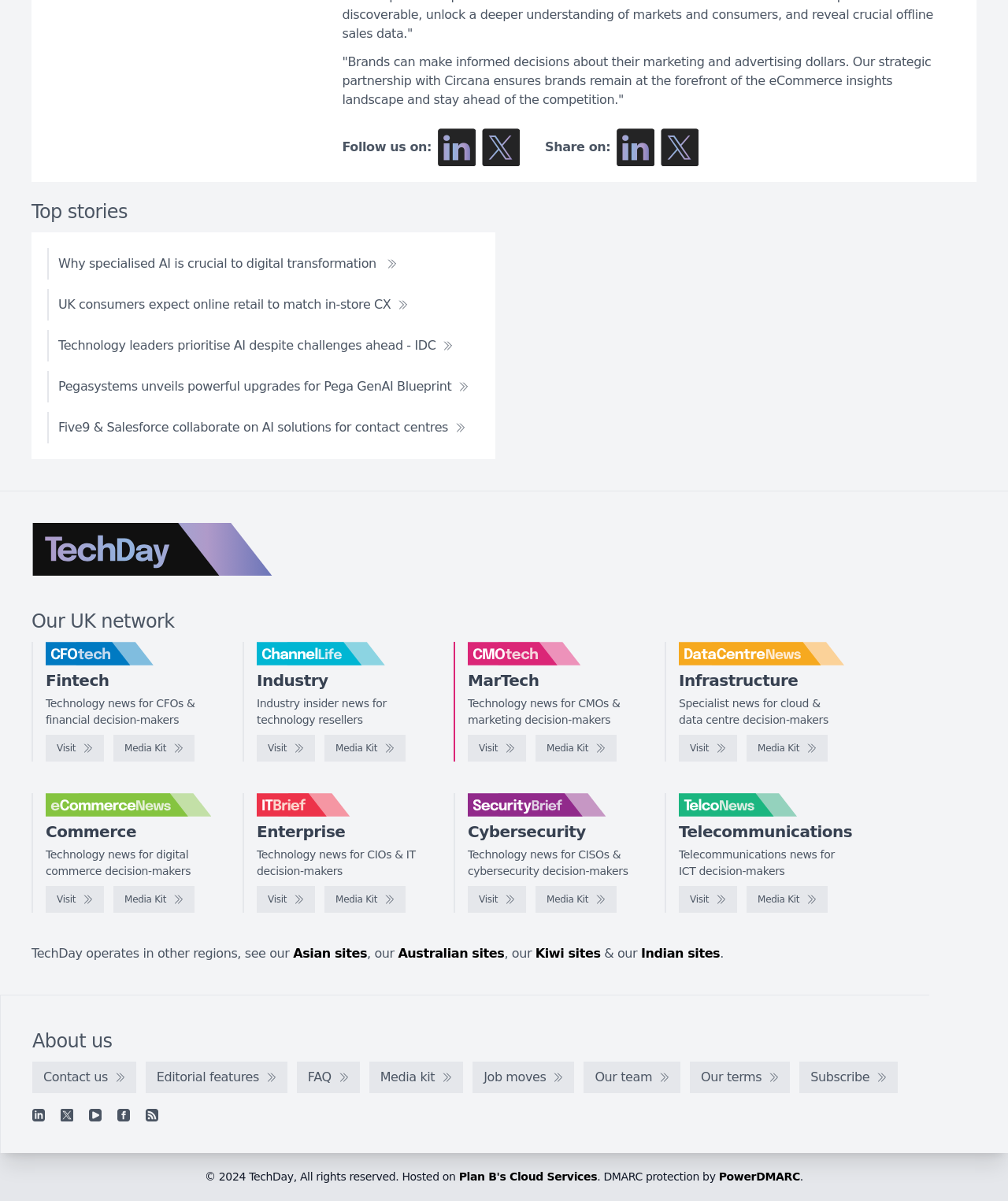Pinpoint the bounding box coordinates of the clickable element to carry out the following instruction: "Check the Media Kit of CMOtech."

[0.531, 0.612, 0.612, 0.634]